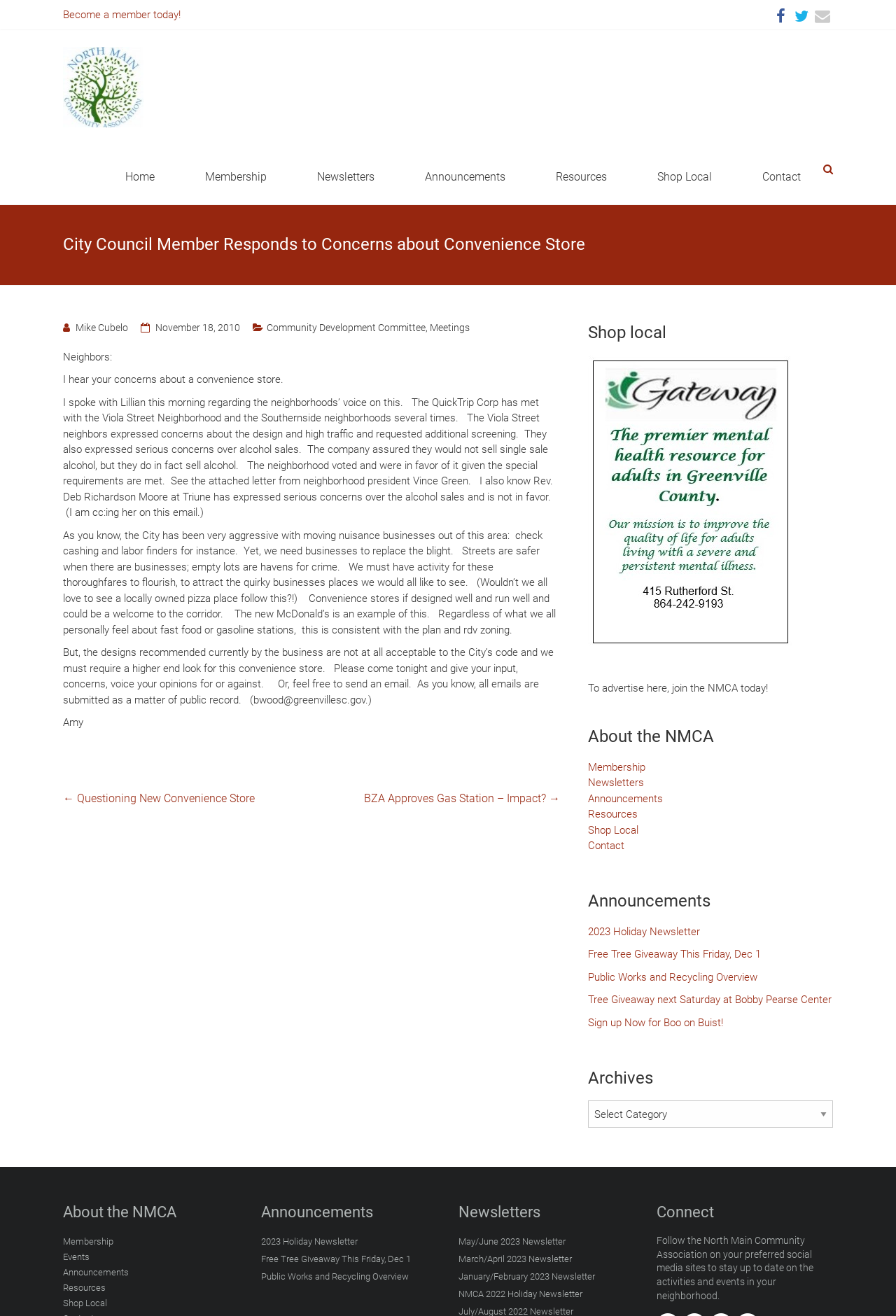Using the information in the image, give a detailed answer to the following question: Who is the author of the article?

I found the answer by looking at the bottom of the article, where there is a static text element with the text 'Amy'. This text is likely to be the author of the article.